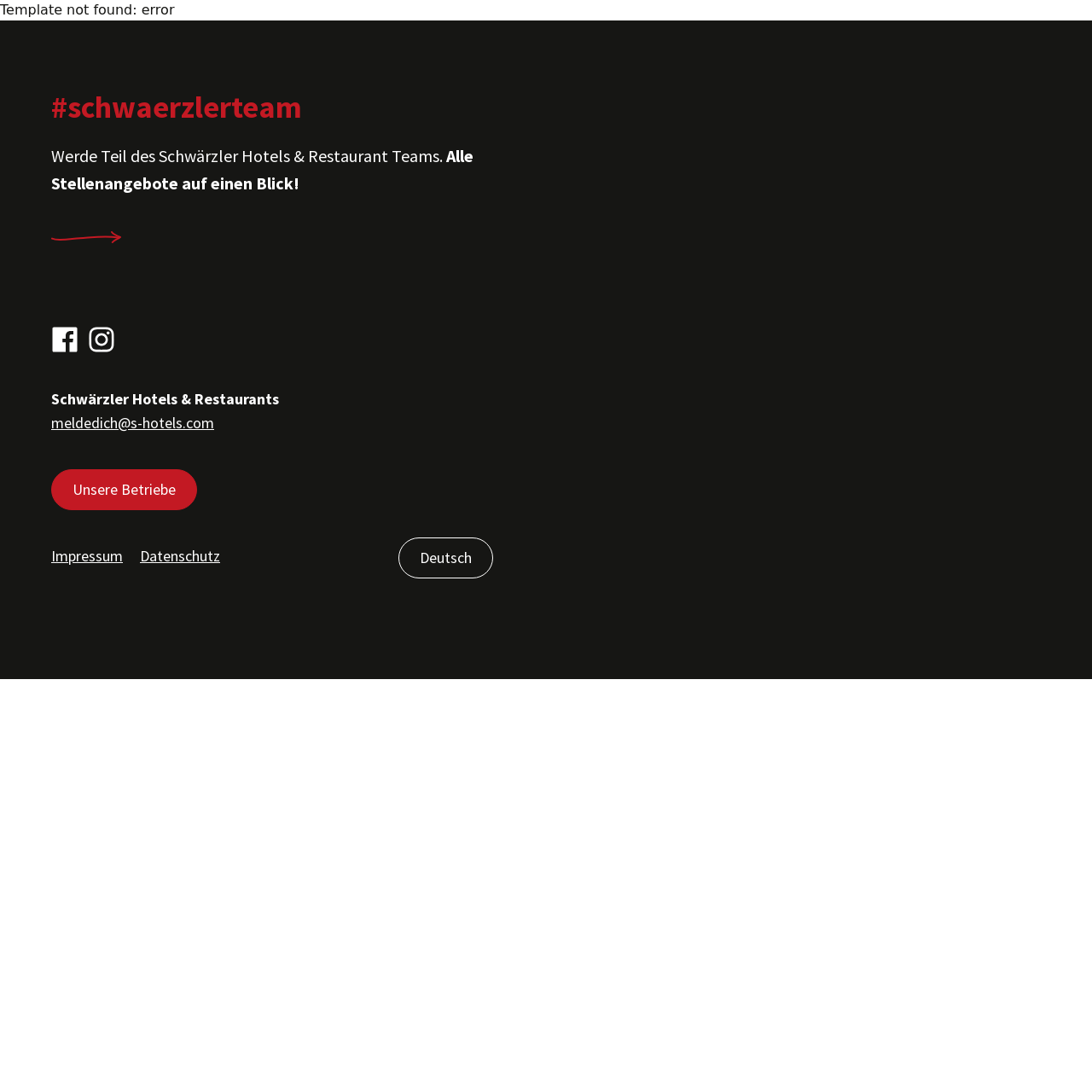How many social media links are there?
Please give a detailed and elaborate answer to the question based on the image.

I counted the number of link elements with image children that are likely to be social media links, and found two: 'Facebook' and 'Instagram'.